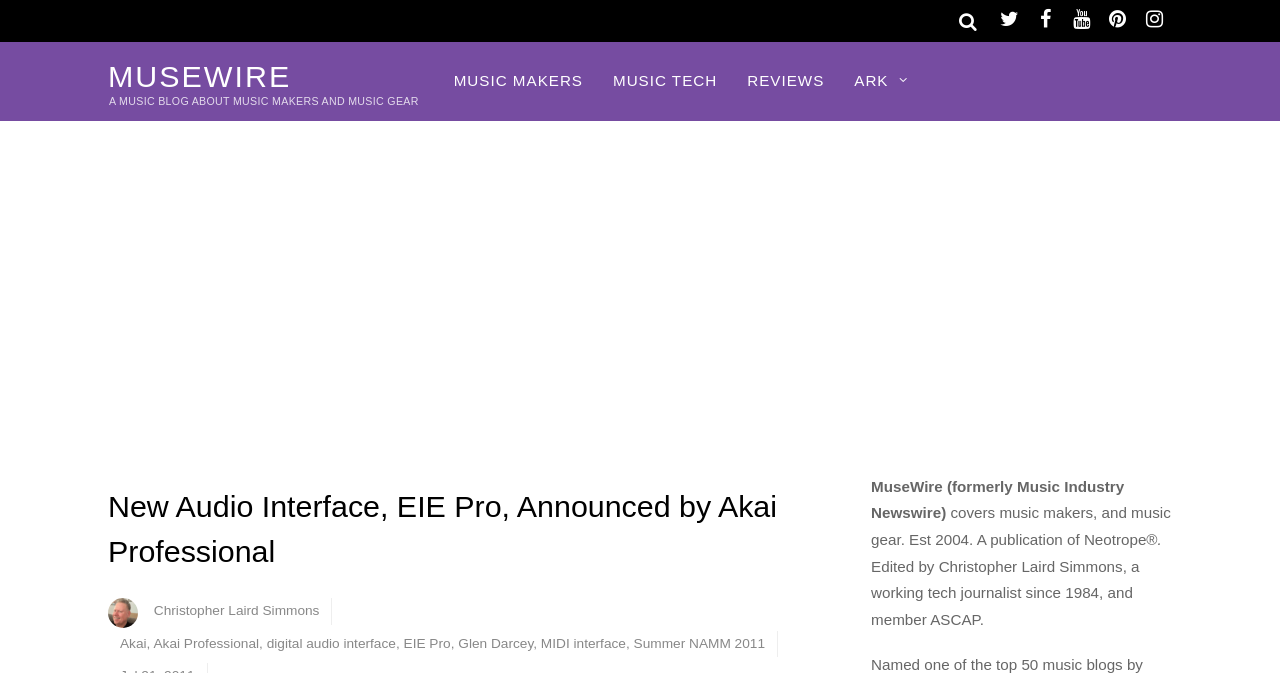What type of interface is EIE Pro?
Please interpret the details in the image and answer the question thoroughly.

The webpage mentions that EIE Pro is a digital audio interface, which is a type of audio interface, as stated in one of the links on the page.